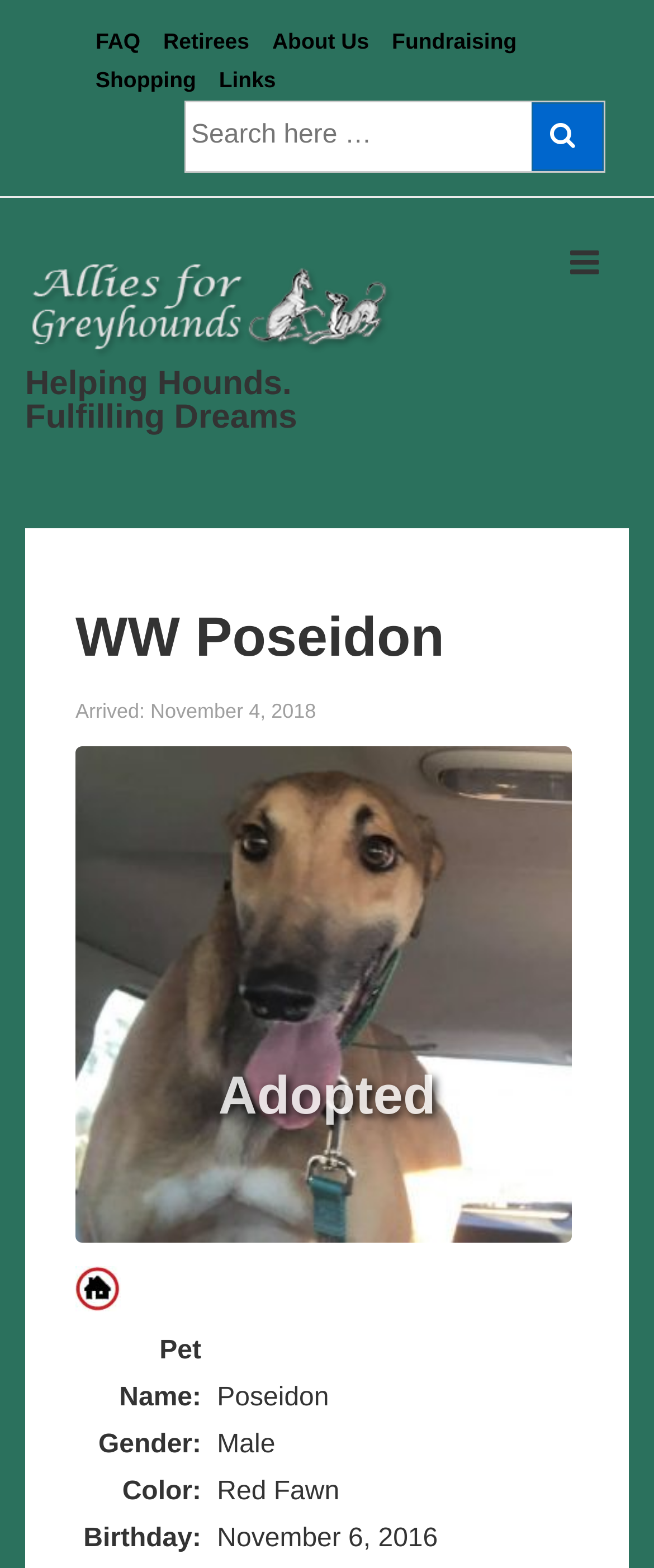Identify and provide the bounding box coordinates of the UI element described: "About Us". The coordinates should be formatted as [left, top, right, bottom], with each number being a float between 0 and 1.

[0.416, 0.018, 0.564, 0.034]